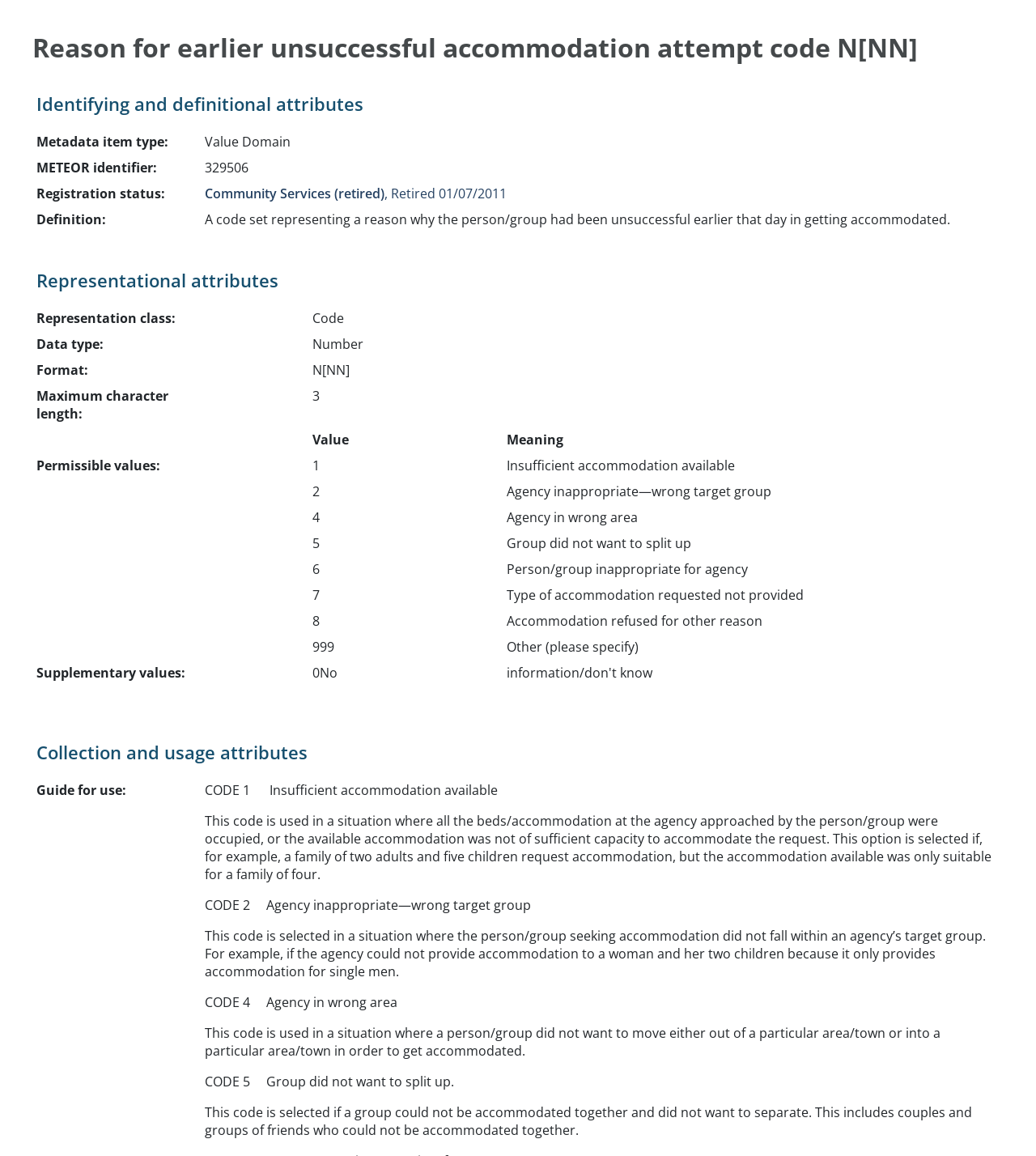Identify the bounding box coordinates for the UI element that matches this description: "Community Services (retired)".

[0.198, 0.16, 0.371, 0.175]